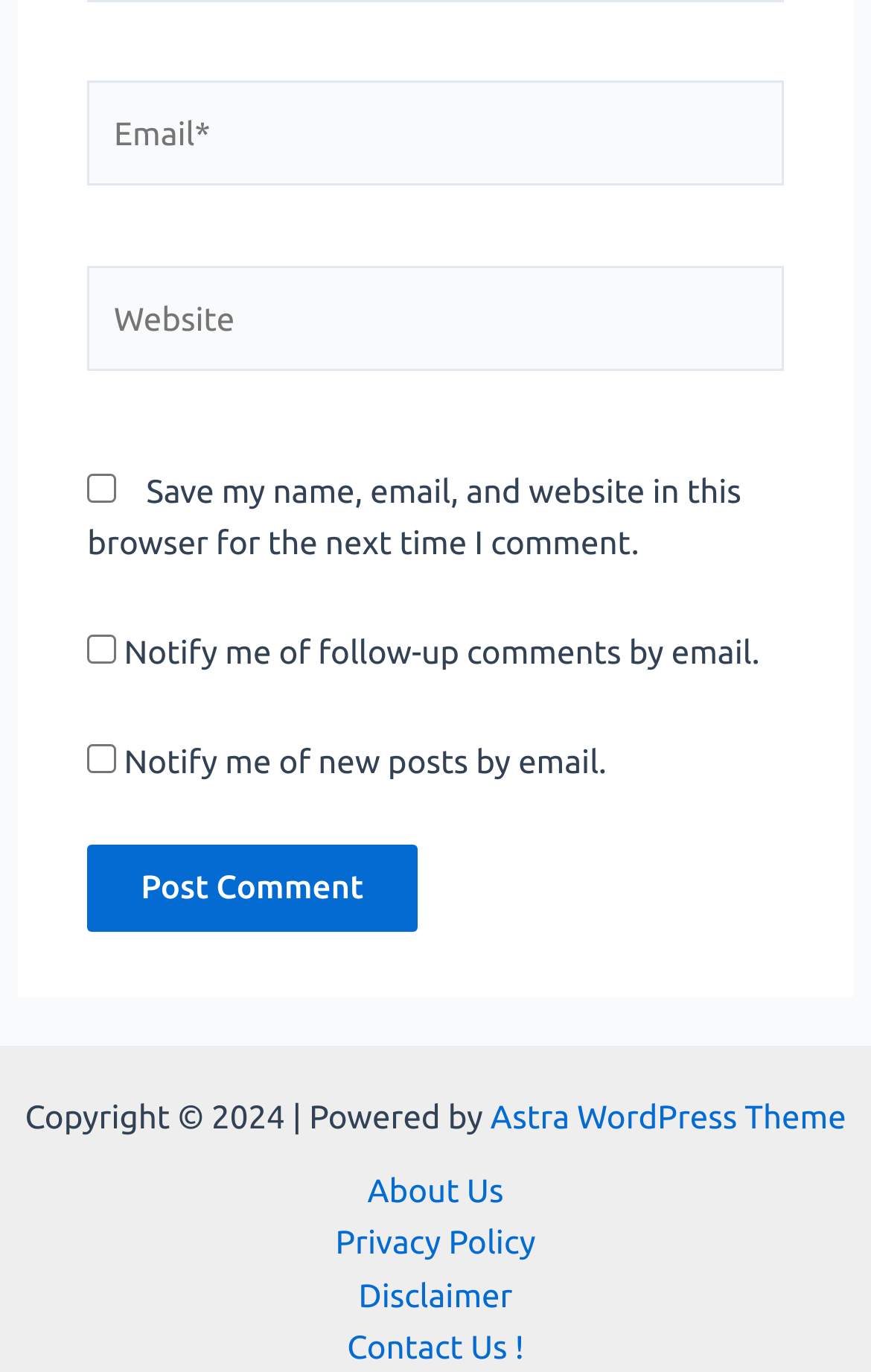Could you determine the bounding box coordinates of the clickable element to complete the instruction: "Post a comment"? Provide the coordinates as four float numbers between 0 and 1, i.e., [left, top, right, bottom].

[0.1, 0.616, 0.479, 0.679]